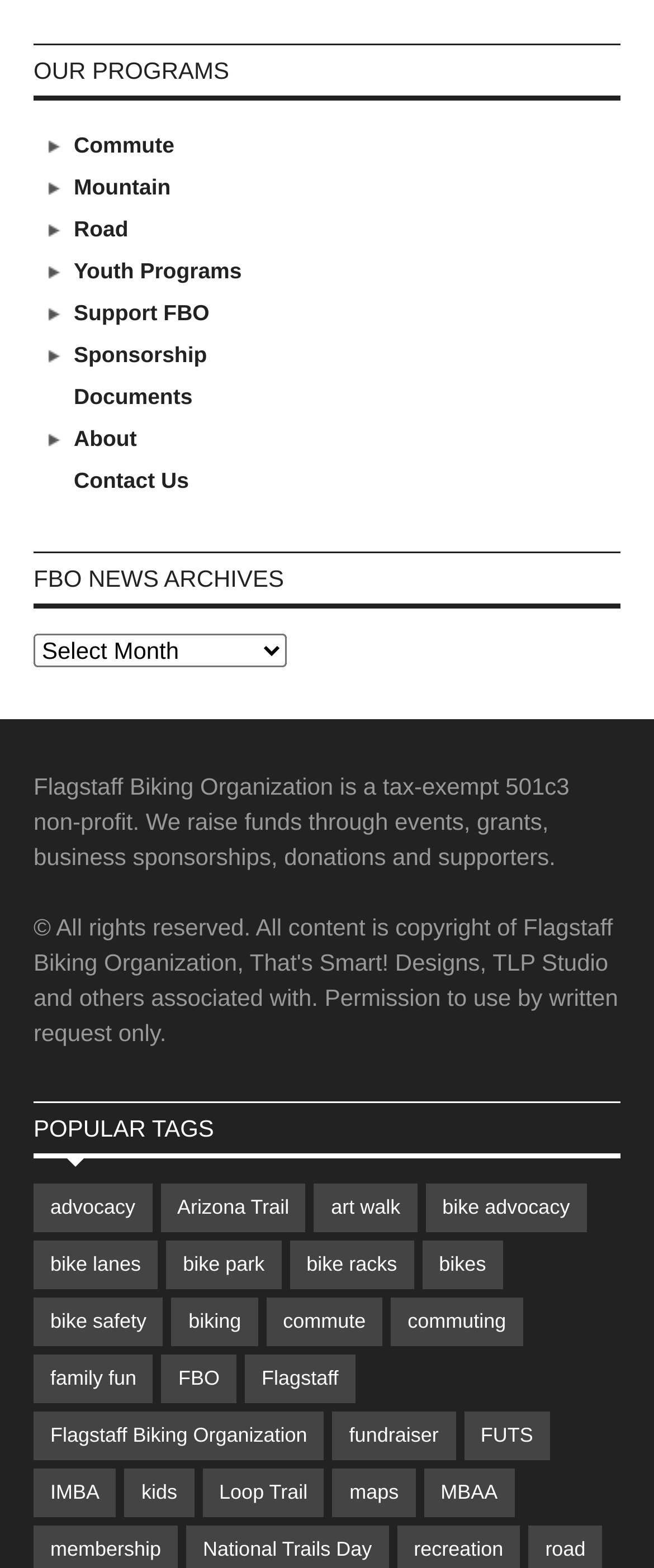Pinpoint the bounding box coordinates of the clickable element needed to complete the instruction: "Click on the 'About' link". The coordinates should be provided as four float numbers between 0 and 1: [left, top, right, bottom].

[0.113, 0.272, 0.209, 0.288]